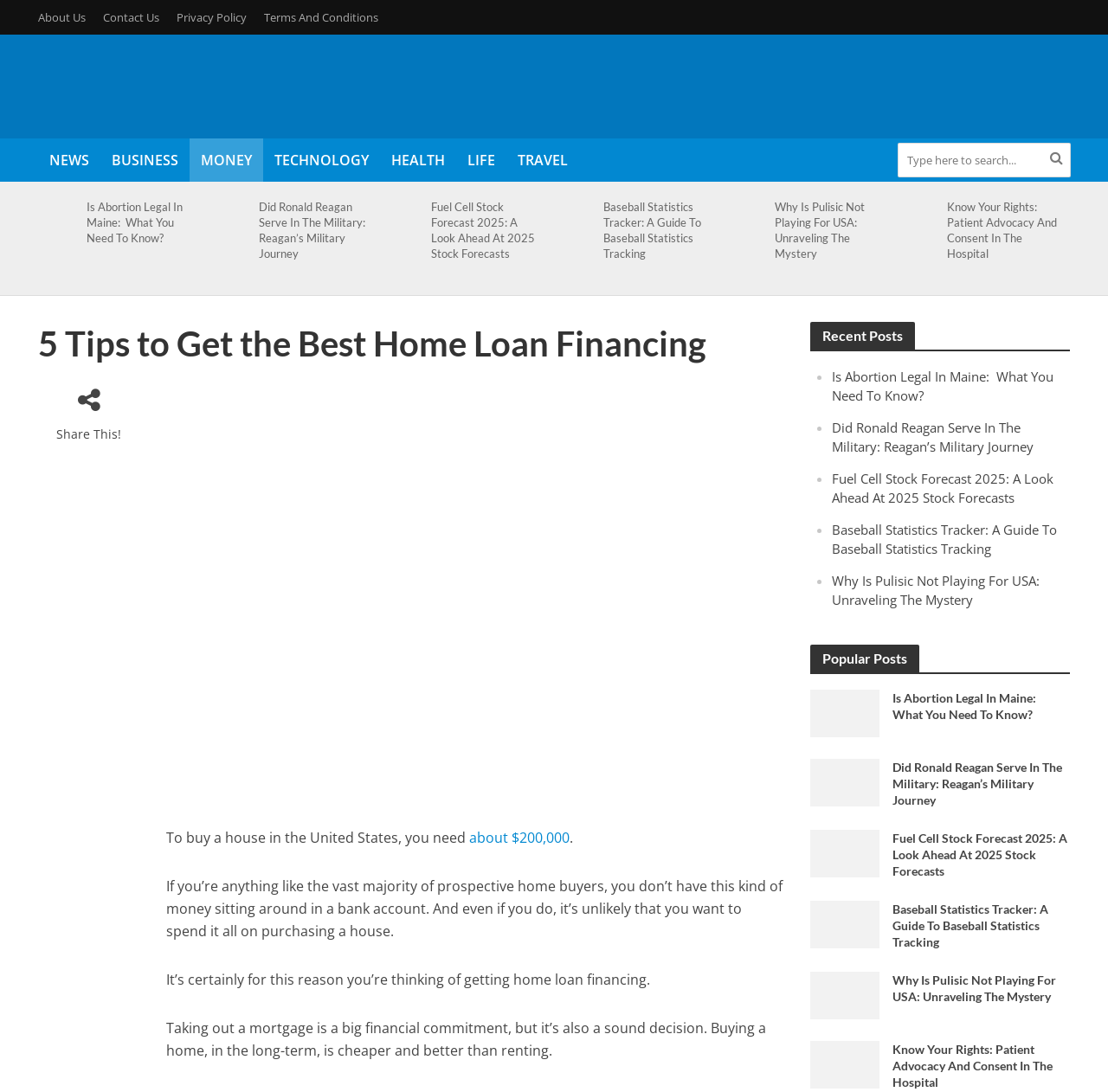What is the topic of the main article? Using the information from the screenshot, answer with a single word or phrase.

Home loan financing